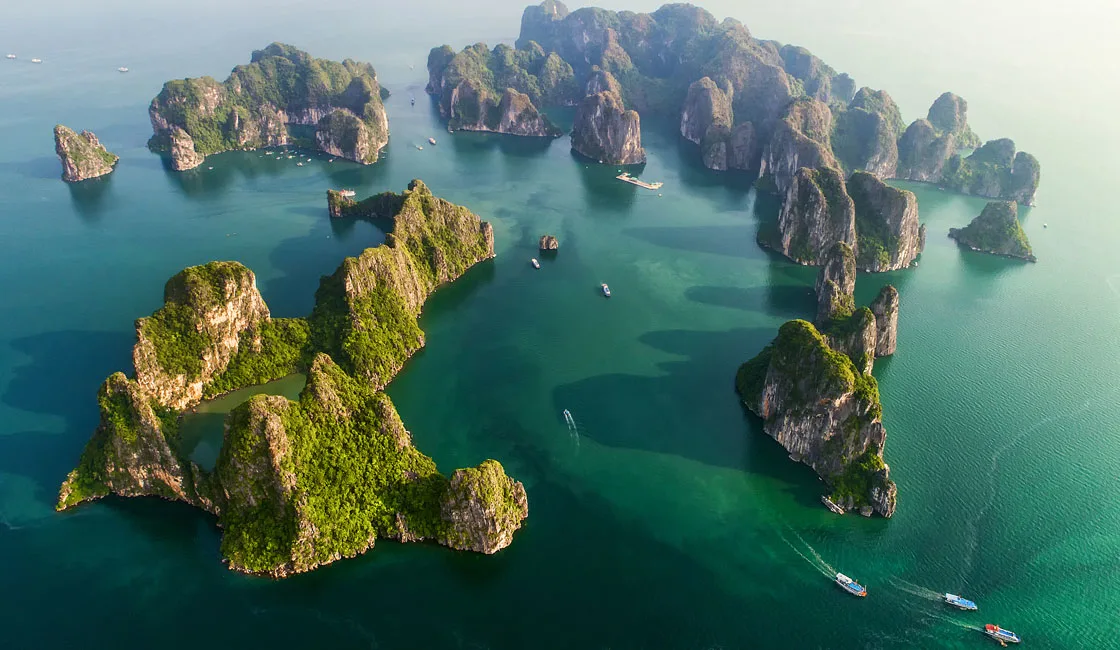Analyze the image and provide a detailed answer to the question: What type of formations rise from the water?

The caption states that 'lush greenery adorns the rocky formations that rise dramatically from the water', which implies that the formations rising from the water are rocky in nature.